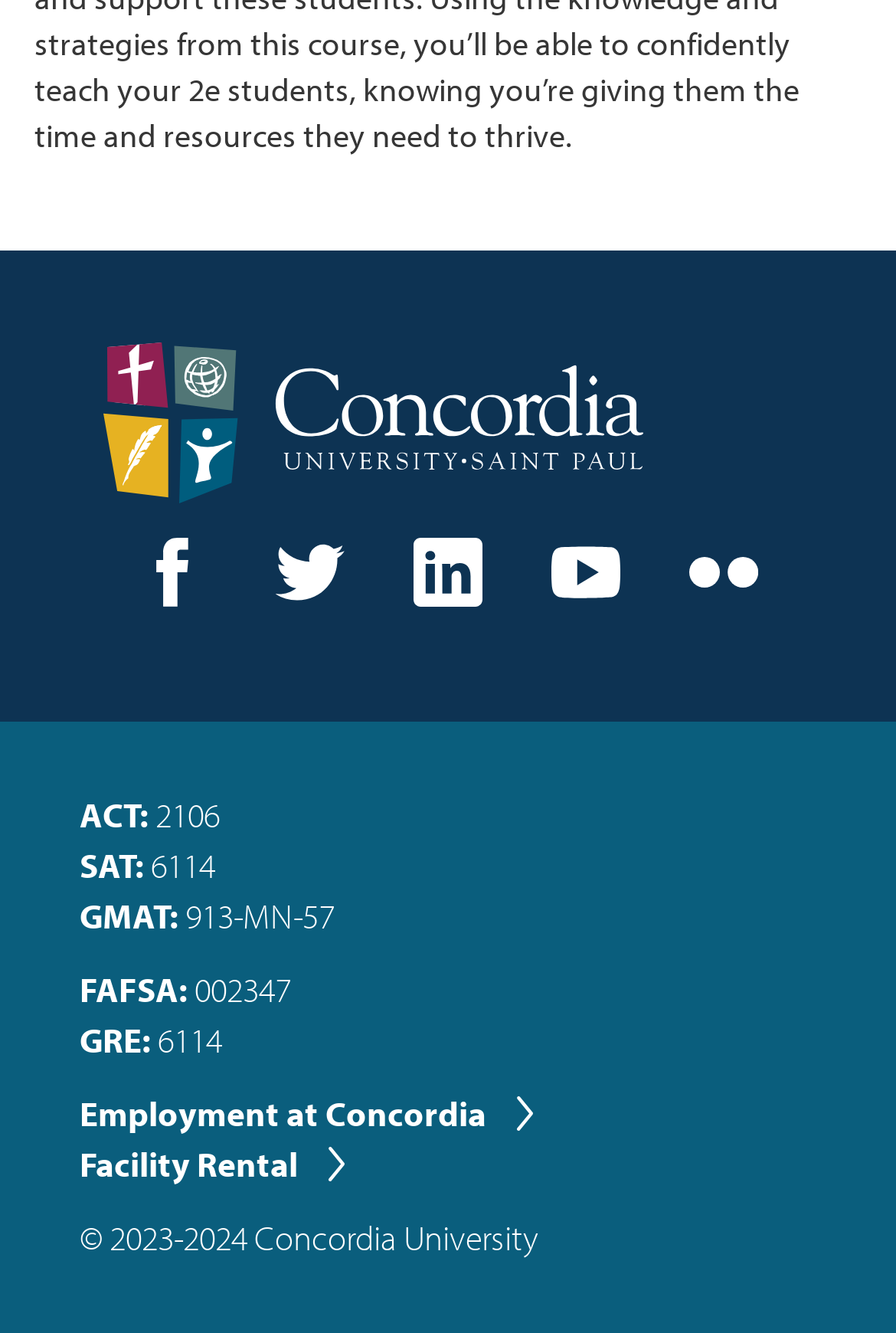Please locate the bounding box coordinates of the element that should be clicked to complete the given instruction: "visit Concordia St. Paul website".

[0.114, 0.367, 0.718, 0.402]